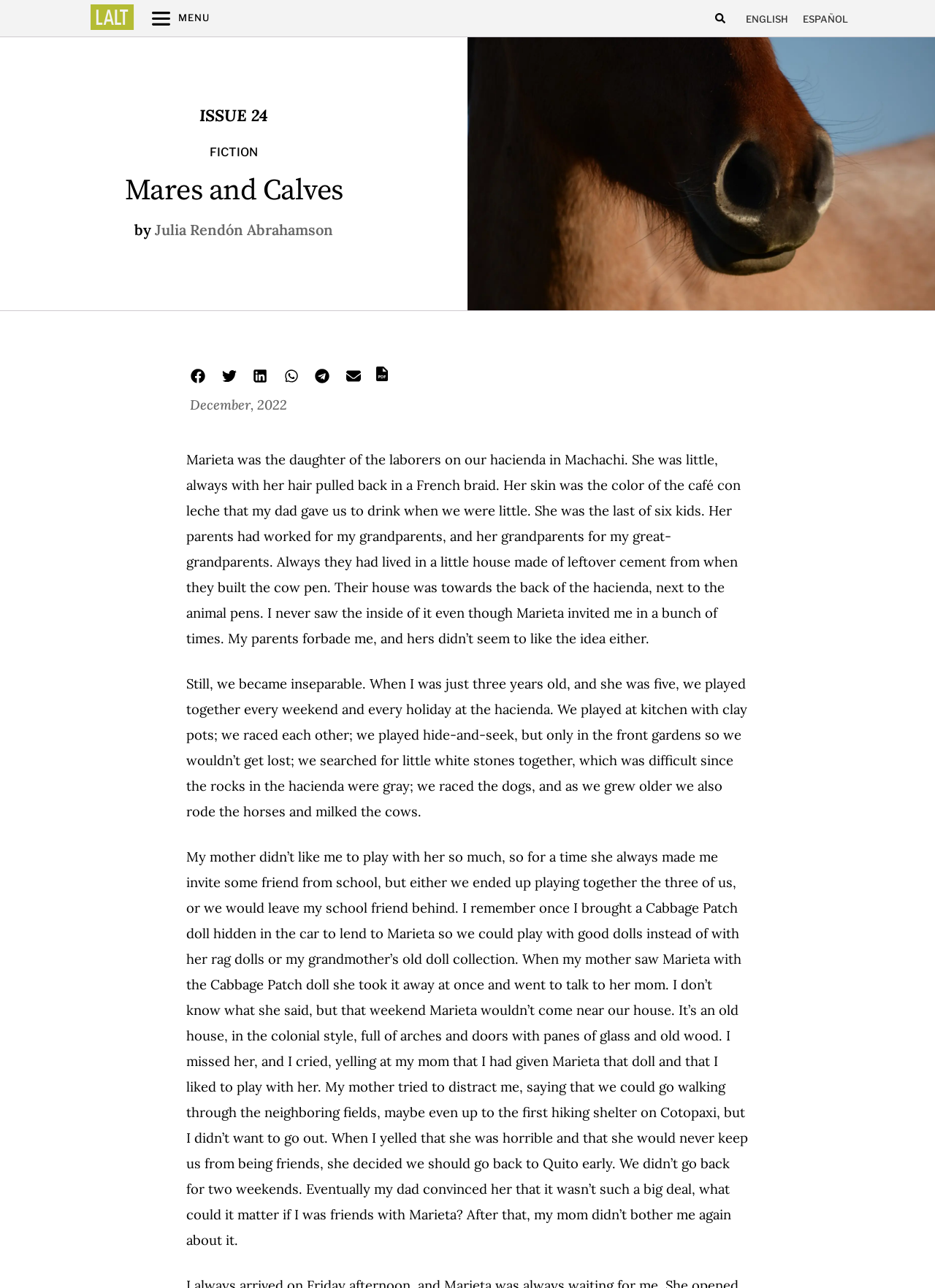Identify the bounding box coordinates for the region of the element that should be clicked to carry out the instruction: "View the post 'How to Protect Your Business Both Online and Offline'". The bounding box coordinates should be four float numbers between 0 and 1, i.e., [left, top, right, bottom].

None